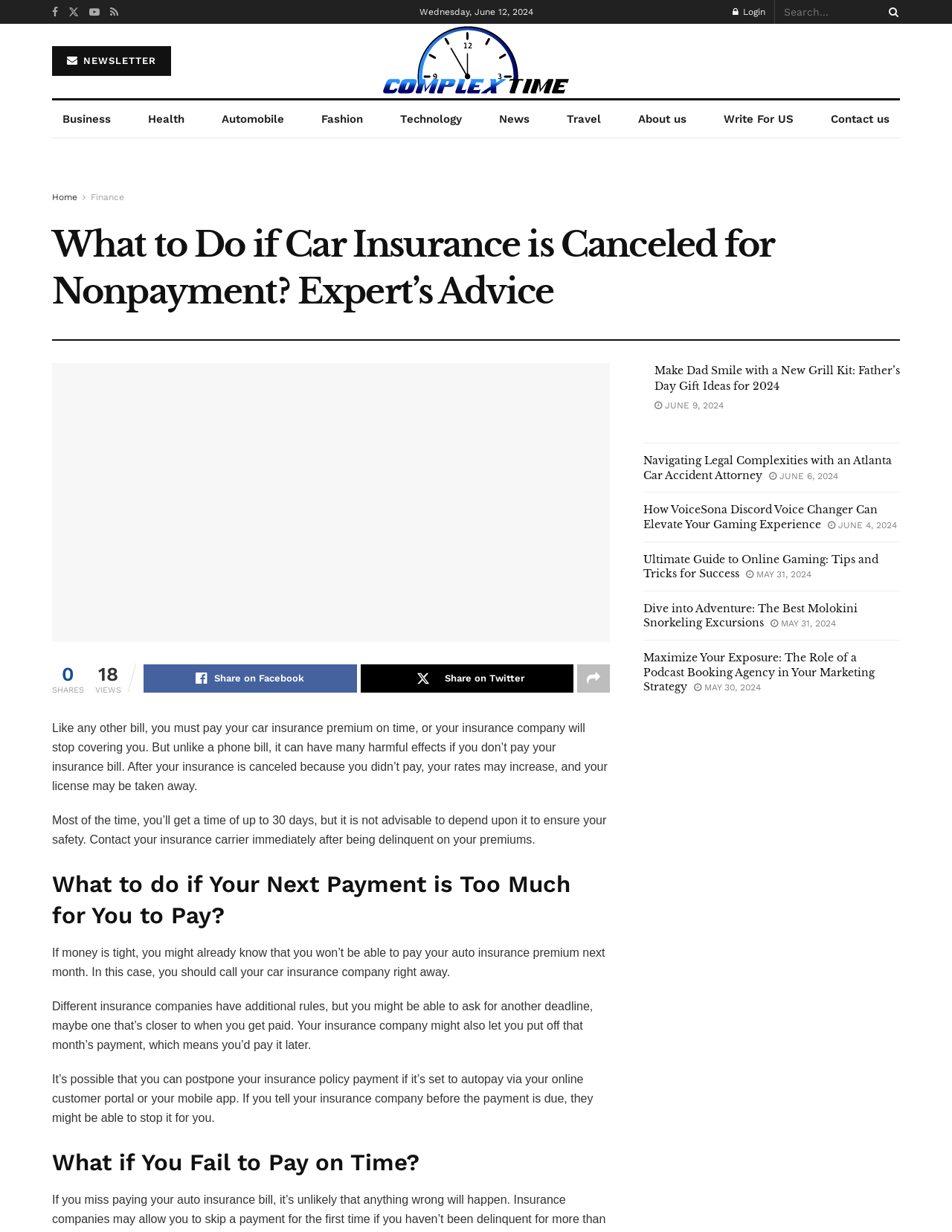Please provide a brief answer to the question using only one word or phrase: 
What is the purpose of contacting your car insurance company if you can't pay your premium?

To ask for another deadline or to postpone payment